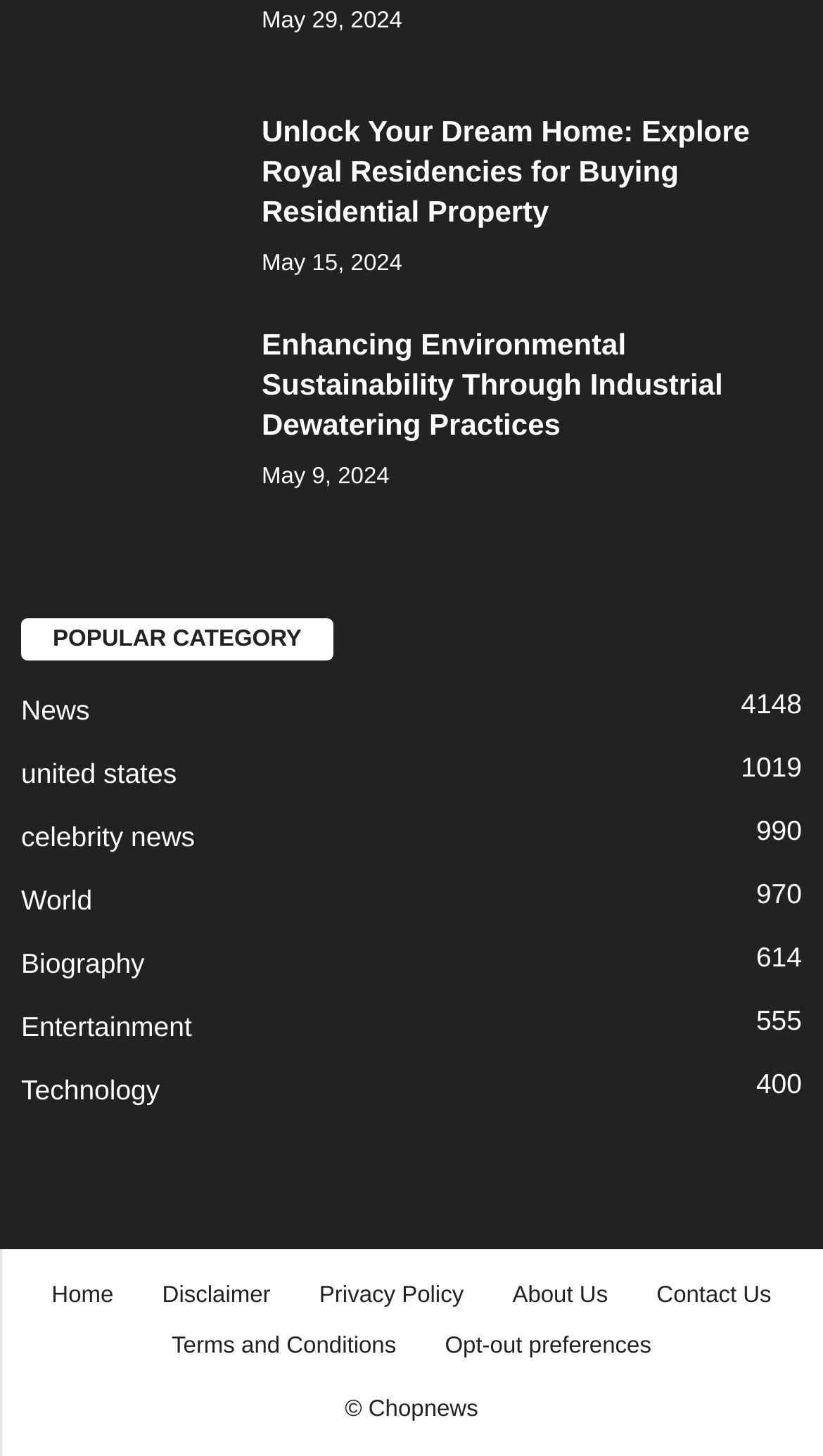Determine the bounding box coordinates of the section I need to click to execute the following instruction: "View 'About Us'". Provide the coordinates as four float numbers between 0 and 1, i.e., [left, top, right, bottom].

[0.597, 0.881, 0.764, 0.899]